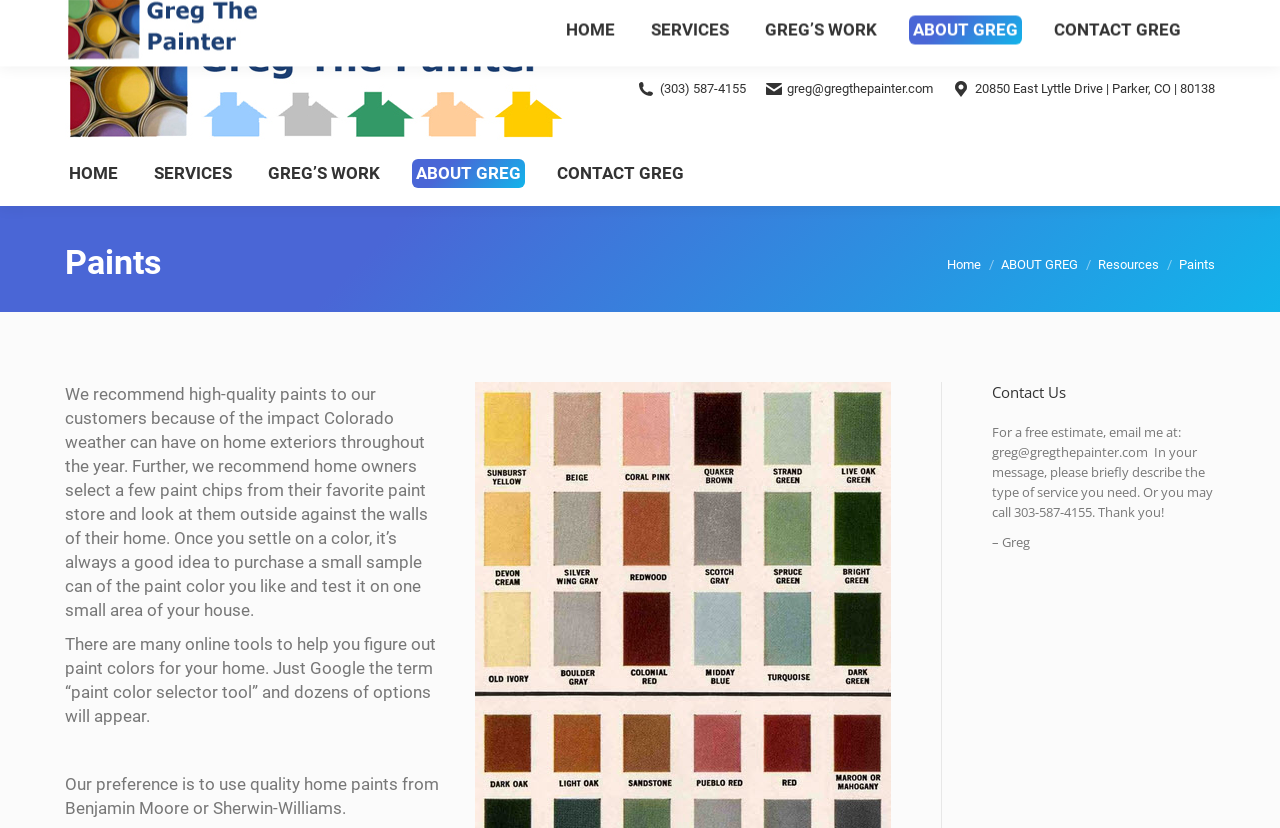Reply to the question with a single word or phrase:
What is the phone number to contact Greg?

303-587-4155